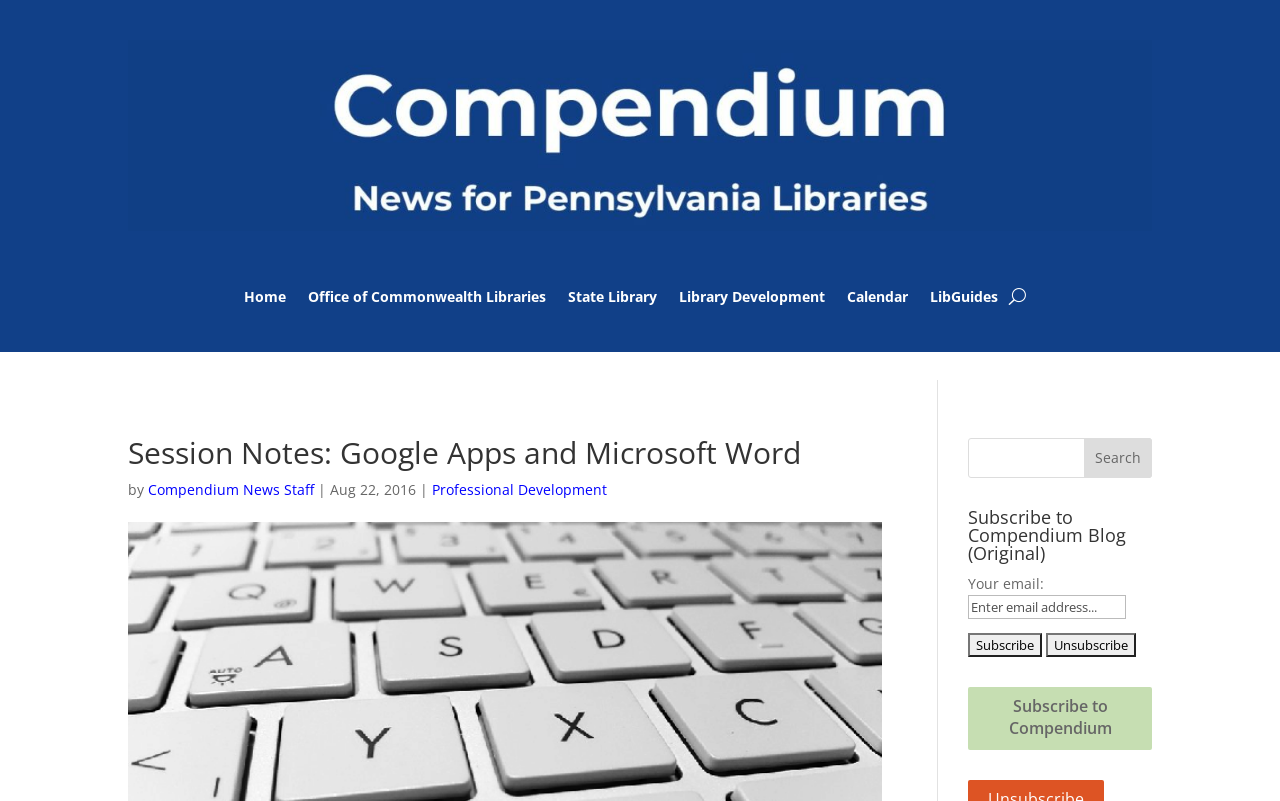Find the bounding box of the web element that fits this description: "Library Development".

[0.53, 0.362, 0.644, 0.389]